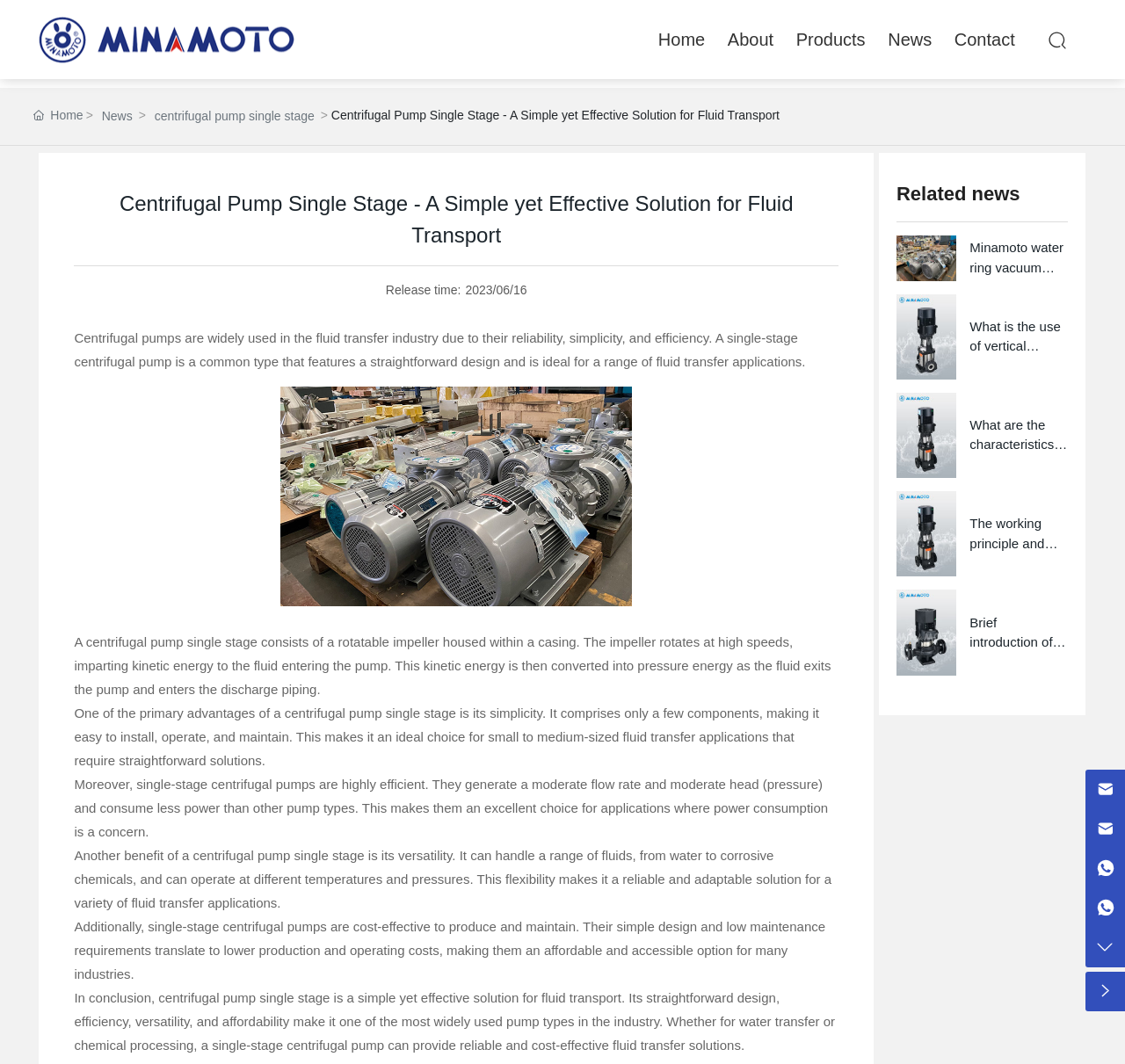Describe the webpage in detail, including text, images, and layout.

This webpage is about centrifugal pumps, specifically single-stage centrifugal pumps. At the top, there are several links to navigate to different sections of the website, including "Home", "About", "Products", "News", and "Contact". Below these links, there is a logo image and a link to the "Home" page.

The main content of the webpage is divided into several sections. The first section has a title "Centrifugal Pump Single Stage - A Simple yet Effective Solution for Fluid Transport" and a brief introduction to centrifugal pumps, highlighting their reliability, simplicity, and efficiency. Below this introduction, there is an image of a centrifugal pump single stage.

The next section explains how a centrifugal pump single stage works, describing the impeller and casing, and how it converts kinetic energy into pressure energy. This section is followed by several paragraphs that discuss the advantages of single-stage centrifugal pumps, including their simplicity, efficiency, versatility, and cost-effectiveness.

After these paragraphs, there is a section titled "Related news" with several links to news articles related to centrifugal pumps, including articles about vertical multistage centrifugal pumps and single-stage centrifugal pumps.

At the bottom of the webpage, there are several links to contact individuals, including Jessica and Sandyyan, with their email addresses and WhatsApp numbers.